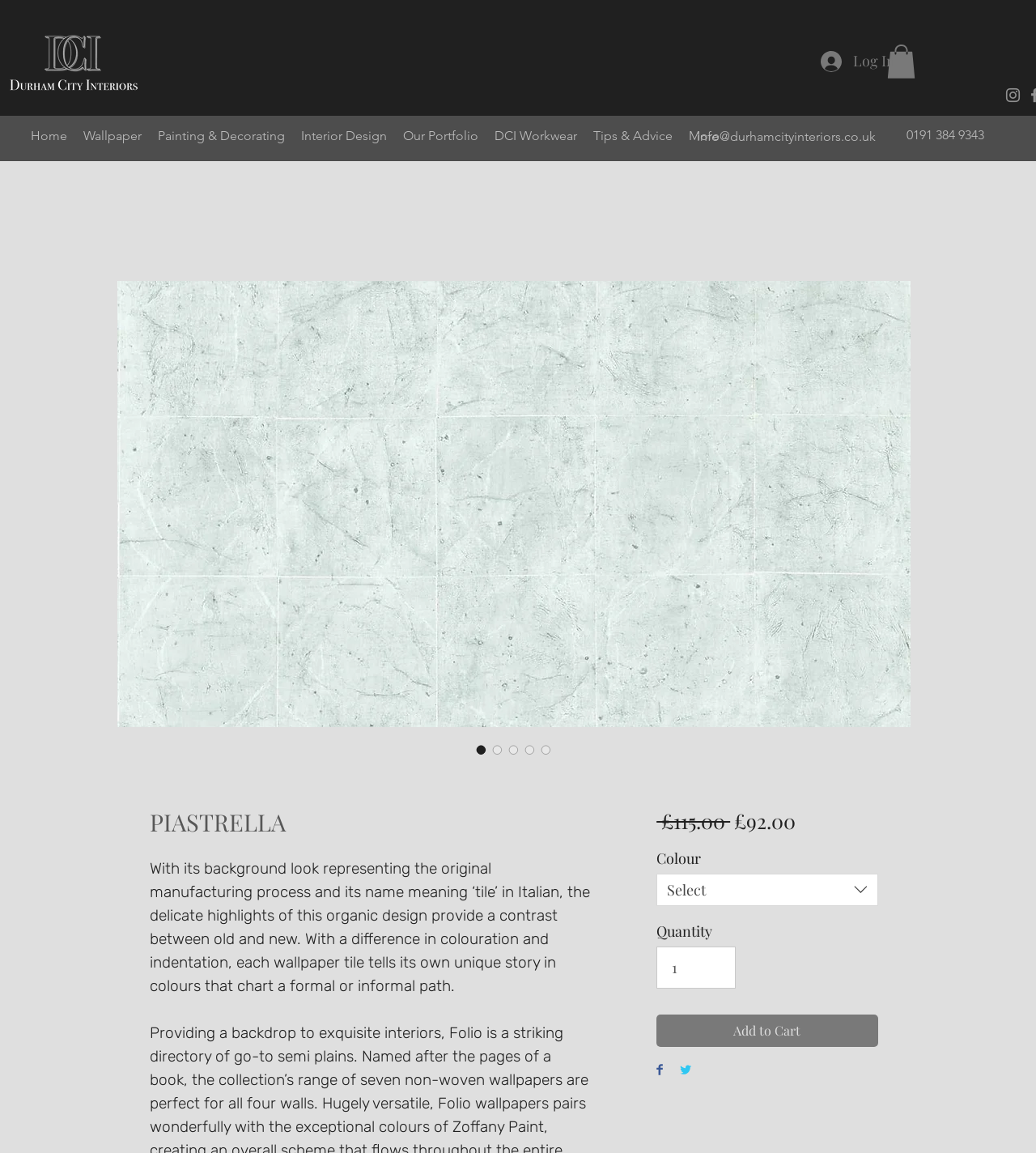What is the minimum quantity that can be selected?
Using the image as a reference, deliver a detailed and thorough answer to the question.

I found this answer by looking at the spinbutton element with the valuemin attribute set to 1, which indicates that the minimum quantity that can be selected is 1.